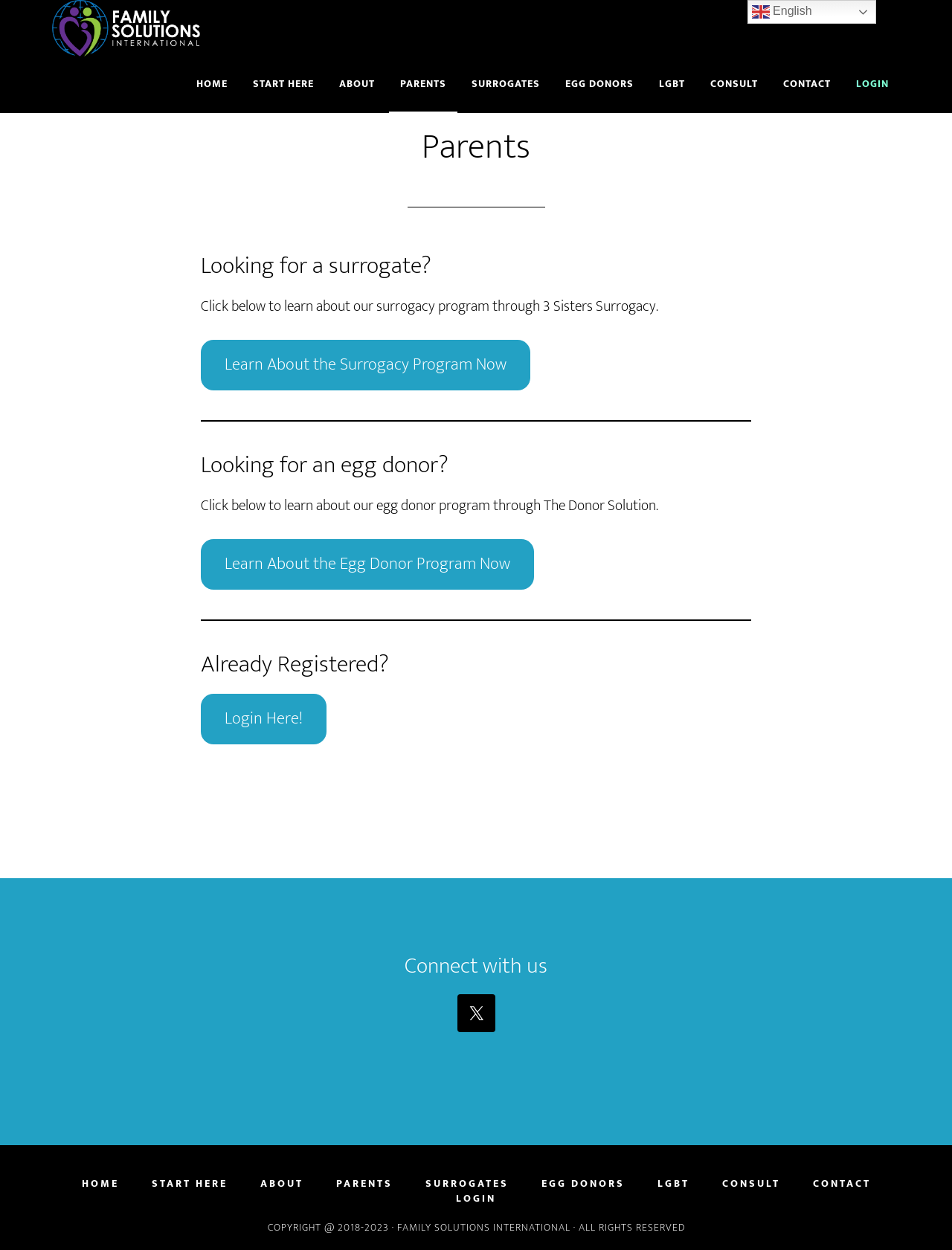Answer succinctly with a single word or phrase:
What is the name of the organization?

FAMILY SOLUTIONS INTERNATIONAL